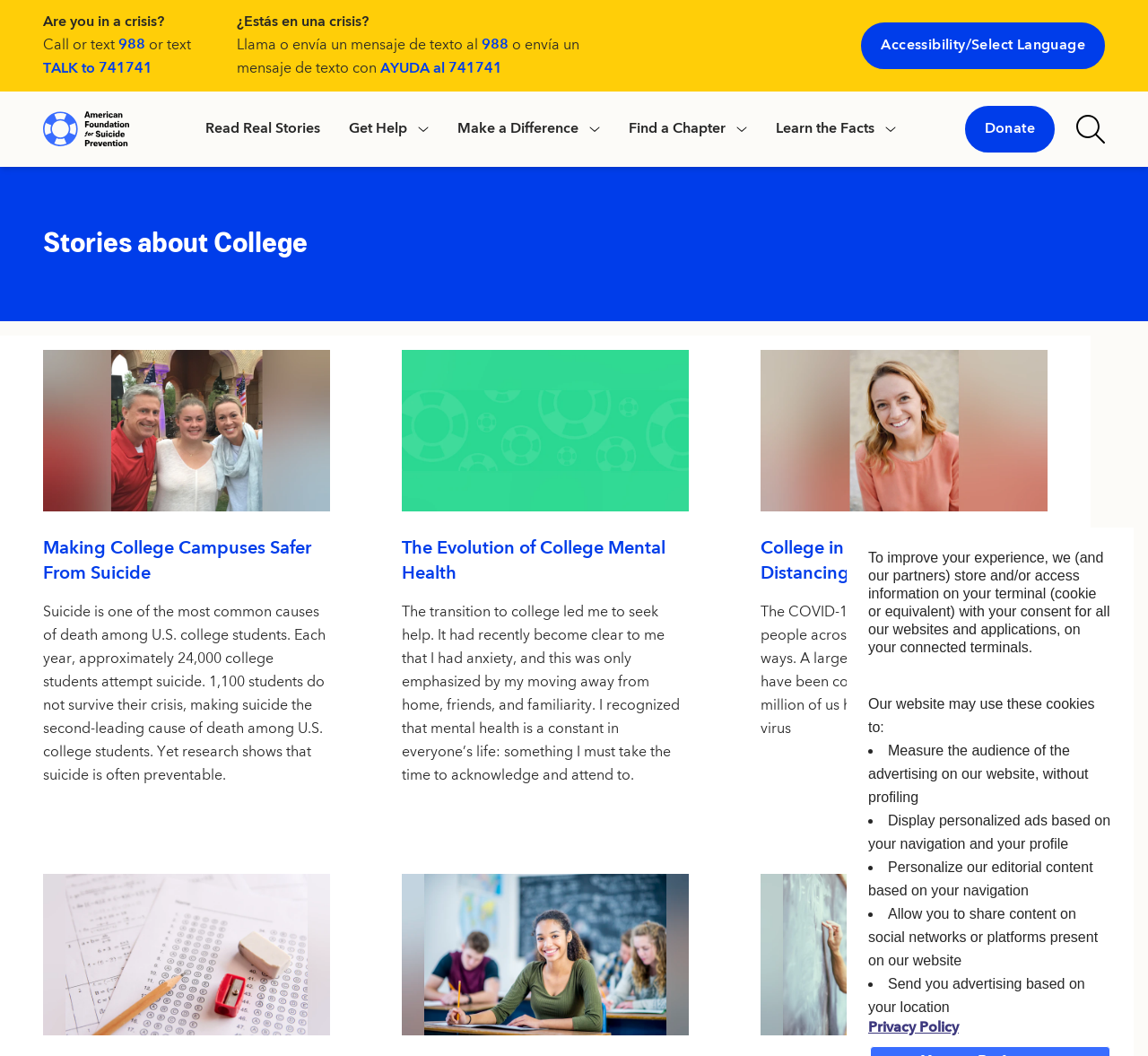Using the description "AYUDA al 741741", locate and provide the bounding box of the UI element.

[0.331, 0.054, 0.438, 0.076]